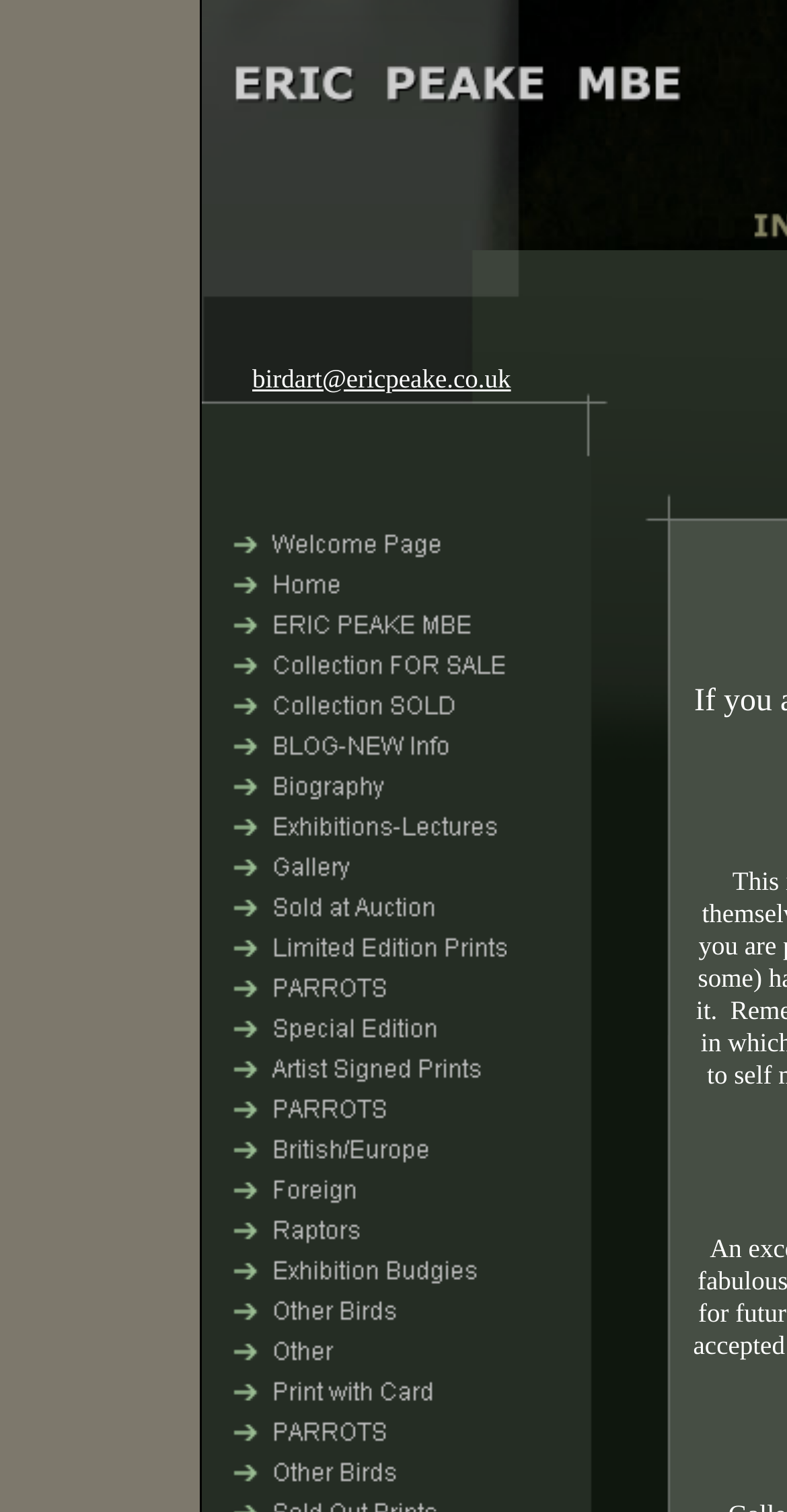Given the element description "name="navig12" title="Special Edition"", identify the bounding box of the corresponding UI element.

[0.256, 0.678, 0.644, 0.701]